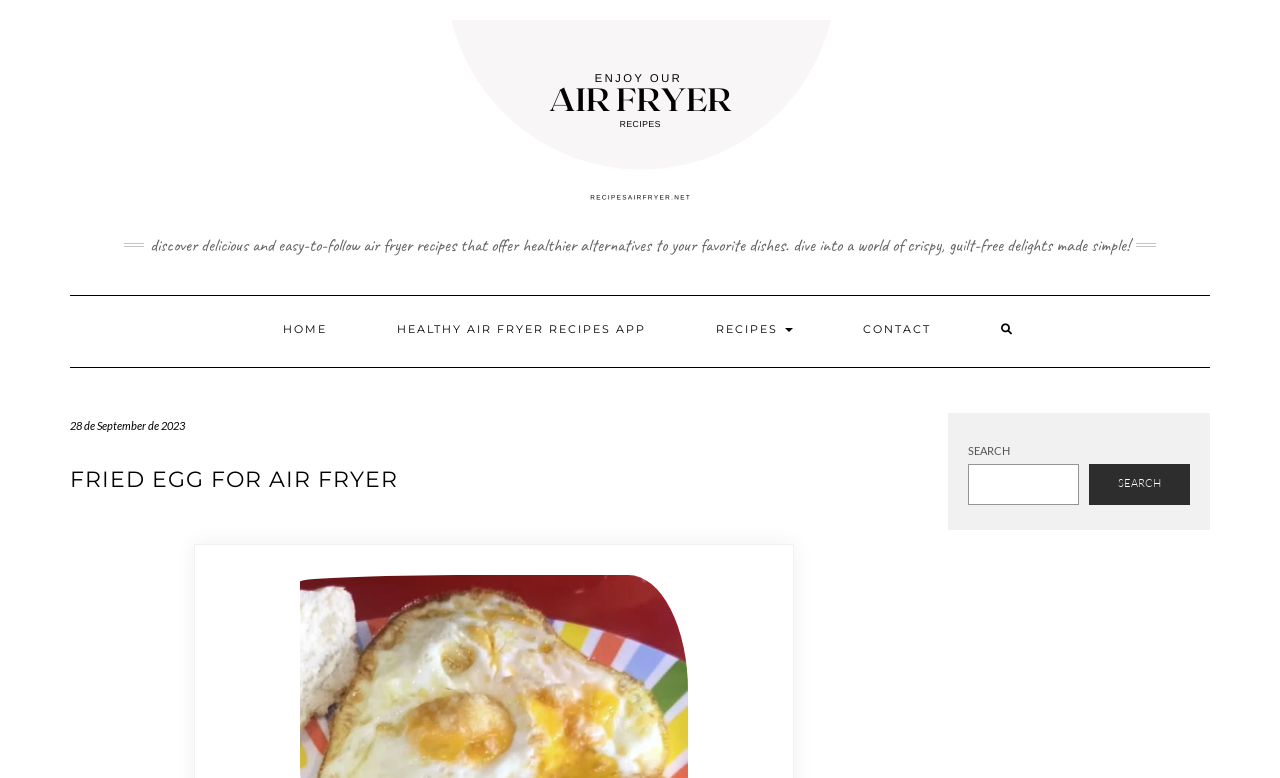Respond with a single word or phrase to the following question:
What is the topic of the webpage?

Air fryer recipes